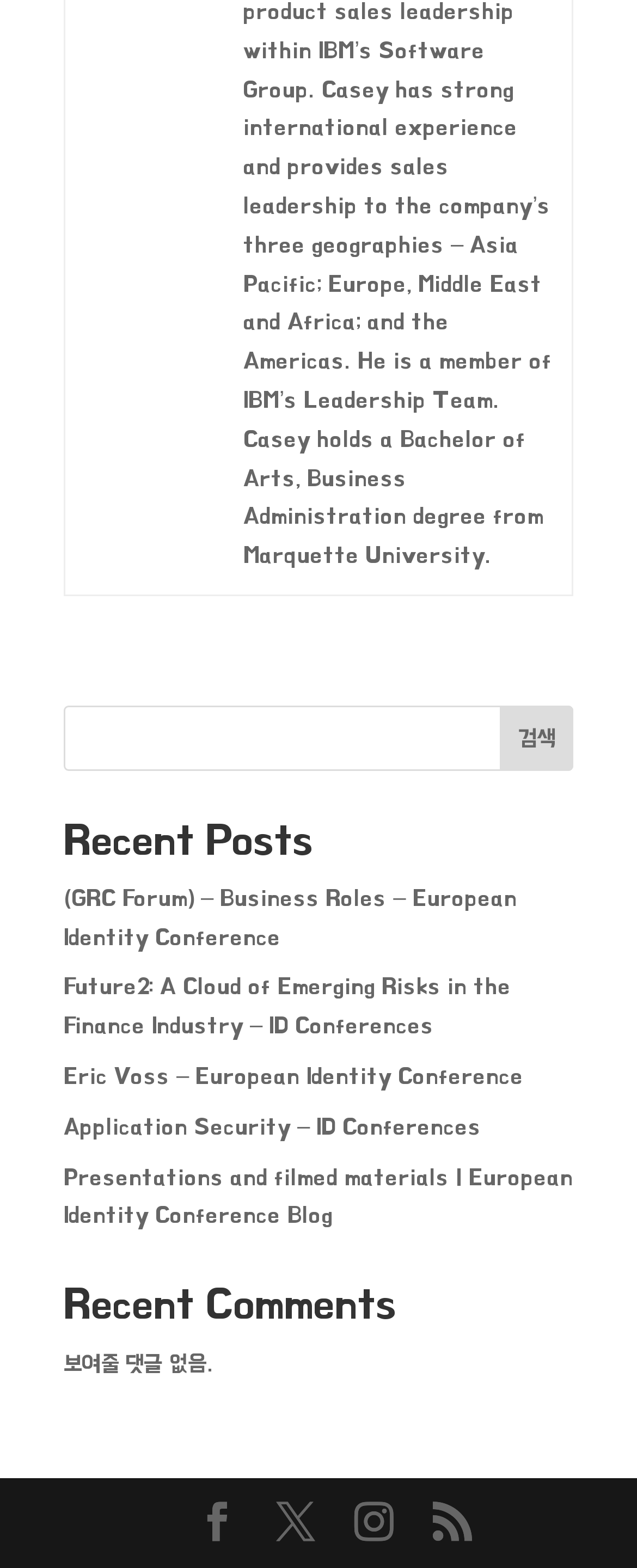Find the bounding box coordinates of the element to click in order to complete the given instruction: "show more comments."

[0.31, 0.959, 0.372, 0.987]